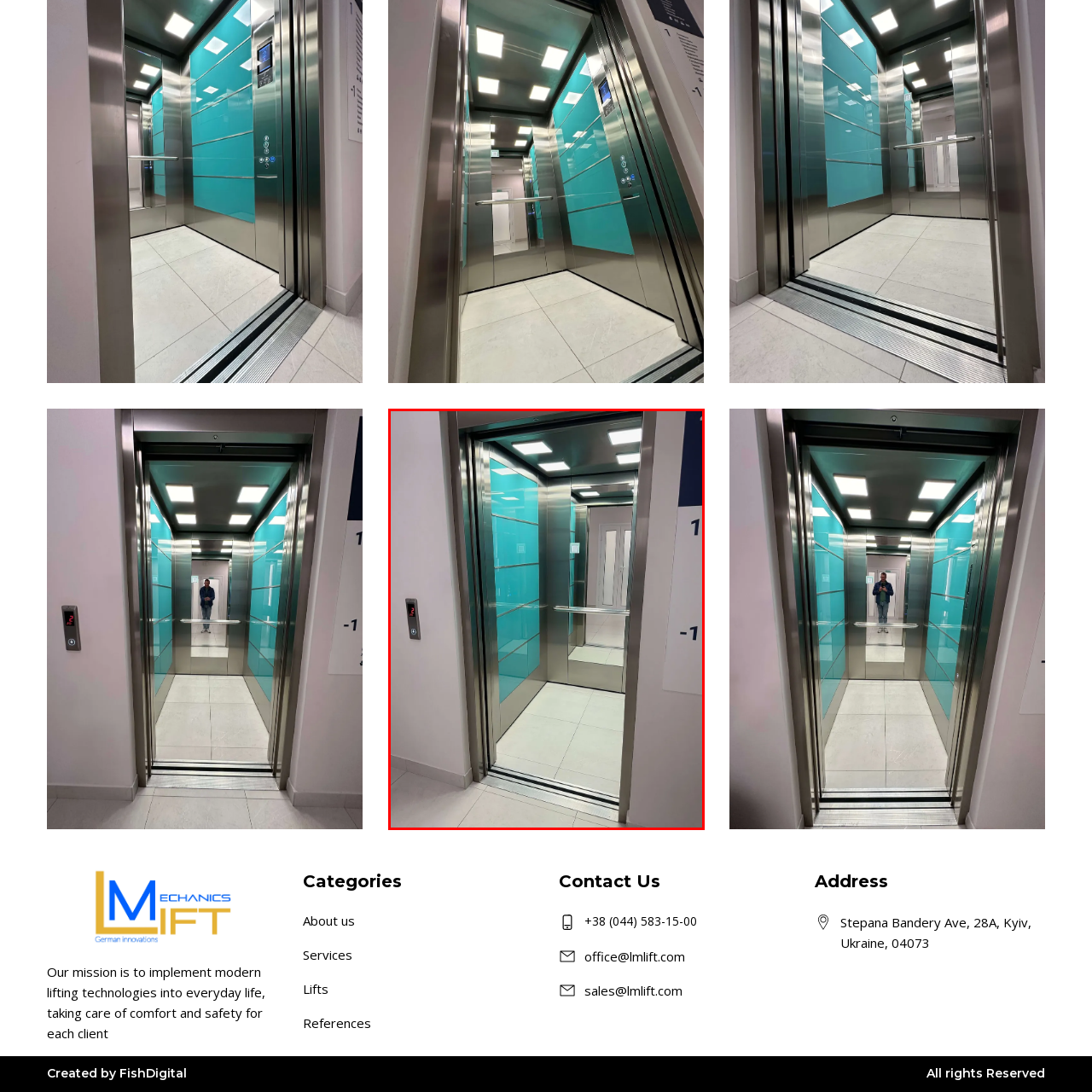Direct your attention to the image contained by the red frame and provide a detailed response to the following question, utilizing the visual data from the image:
What type of tiles are on the elevator floor?

According to the caption, the floor is tiled with large, light-colored tiles, which contribute to the clean and polished look of the space.